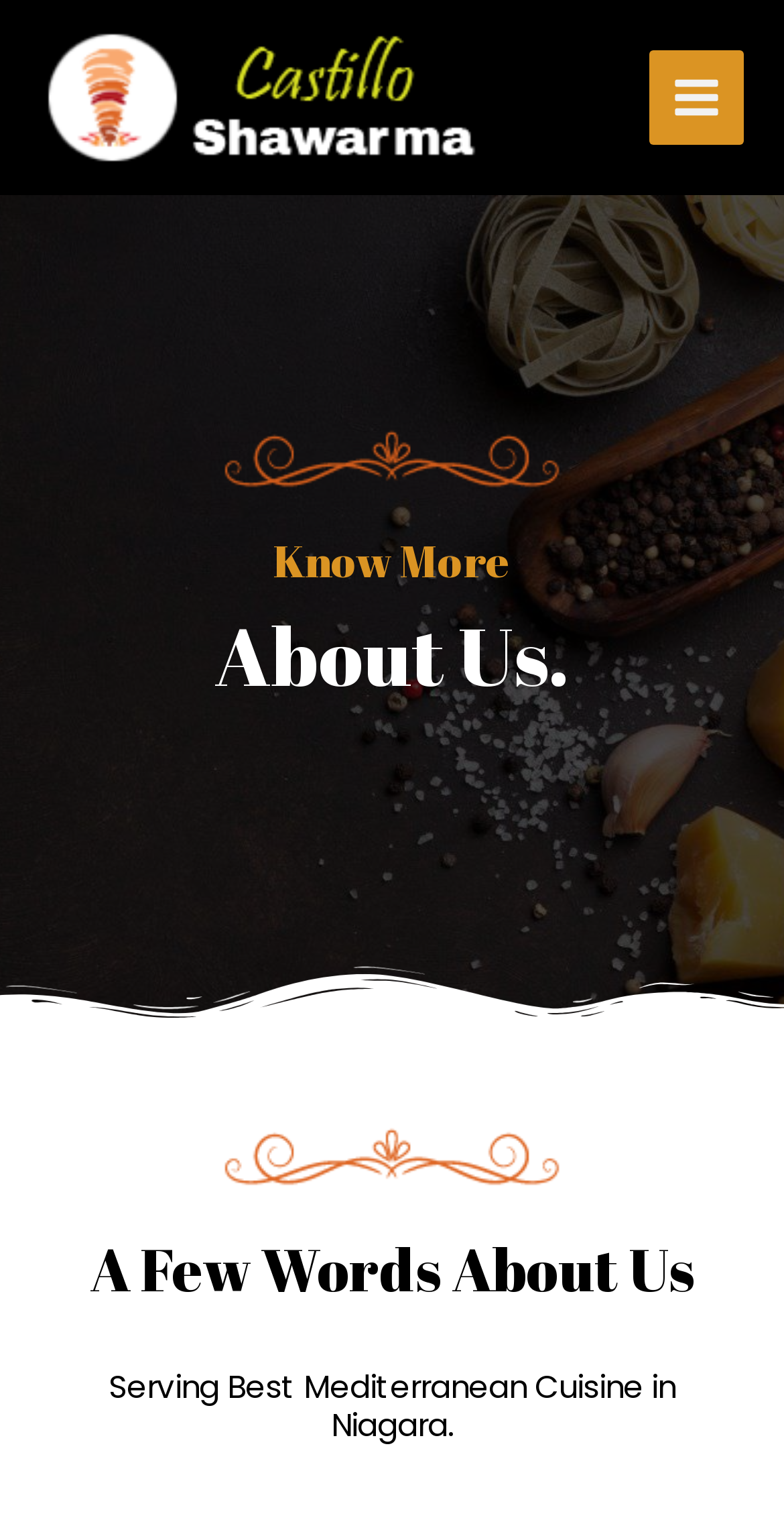What is the name of the restaurant?
Provide a fully detailed and comprehensive answer to the question.

The name of the restaurant can be found in the link element with the text 'Castillo Shawarma' at the top of the page, which is also accompanied by an image with the same name.